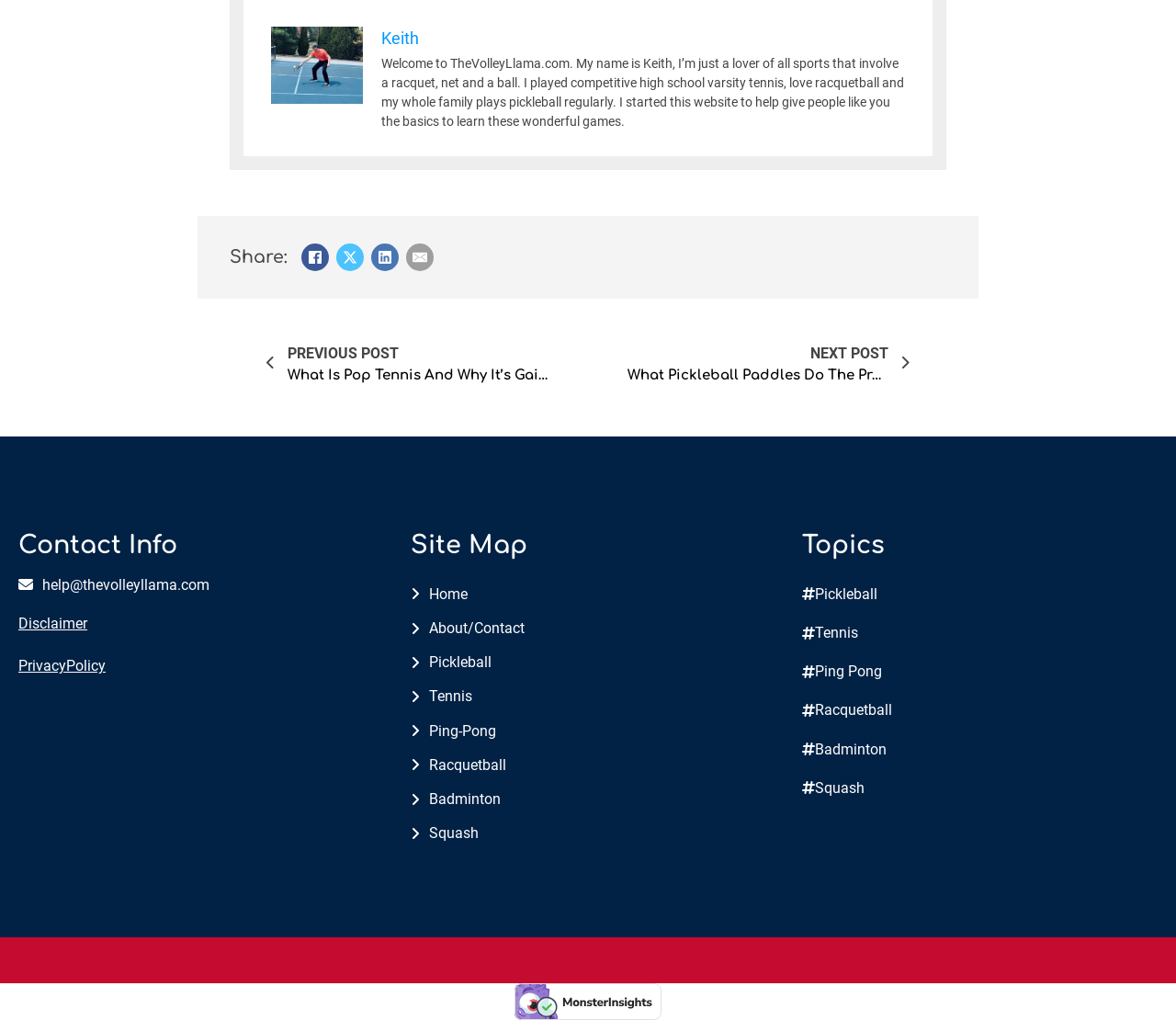Review the image closely and give a comprehensive answer to the question: What sports are covered on the website?

The answer can be found in the links under the 'Topics' section, which include Pickleball, Tennis, Ping-Pong, Racquetball, Badminton, and Squash.